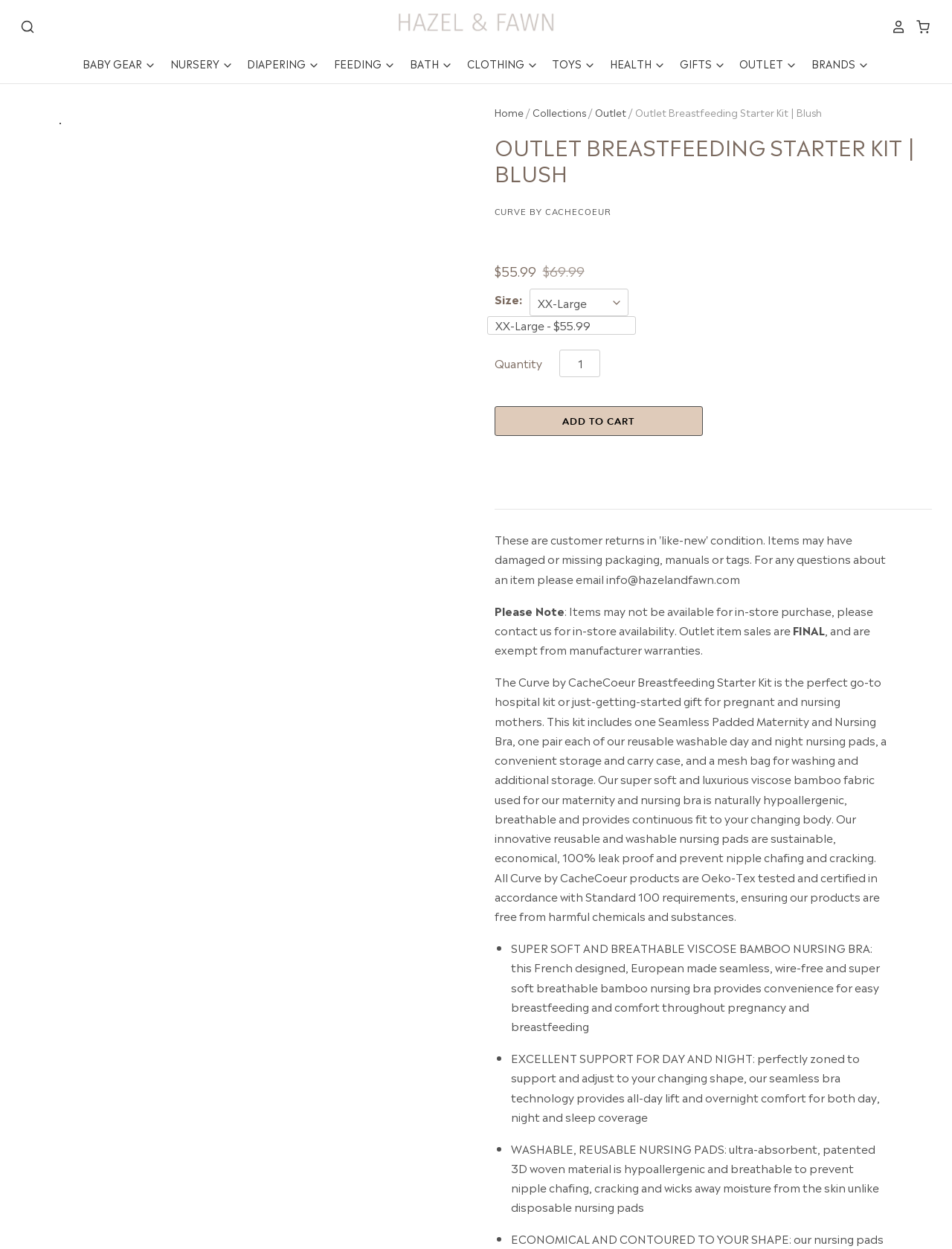Identify the bounding box coordinates for the region of the element that should be clicked to carry out the instruction: "View the 'Outlet' page". The bounding box coordinates should be four float numbers between 0 and 1, i.e., [left, top, right, bottom].

[0.625, 0.084, 0.657, 0.095]